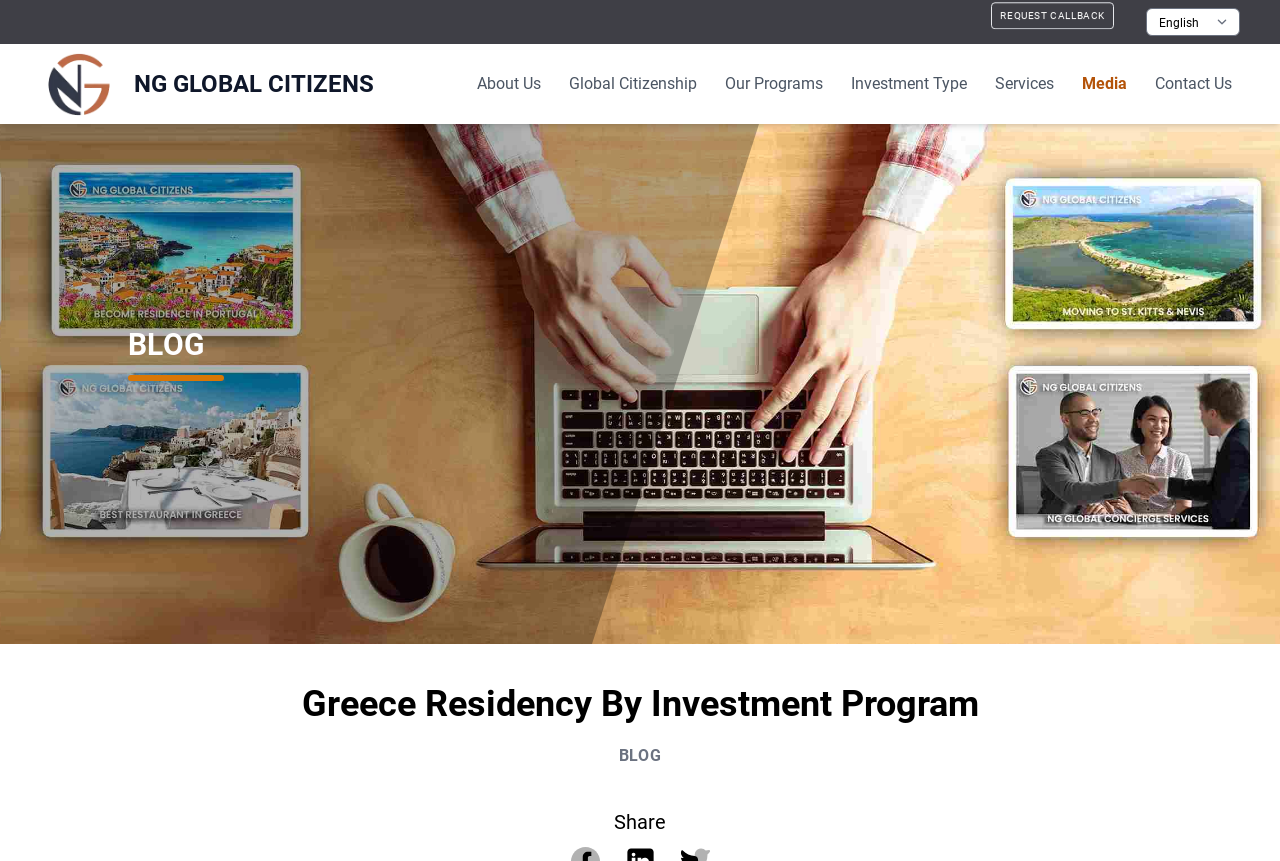Based on the element description, predict the bounding box coordinates (top-left x, top-left y, bottom-right x, bottom-right y) for the UI element in the screenshot: Services

[0.777, 0.084, 0.823, 0.111]